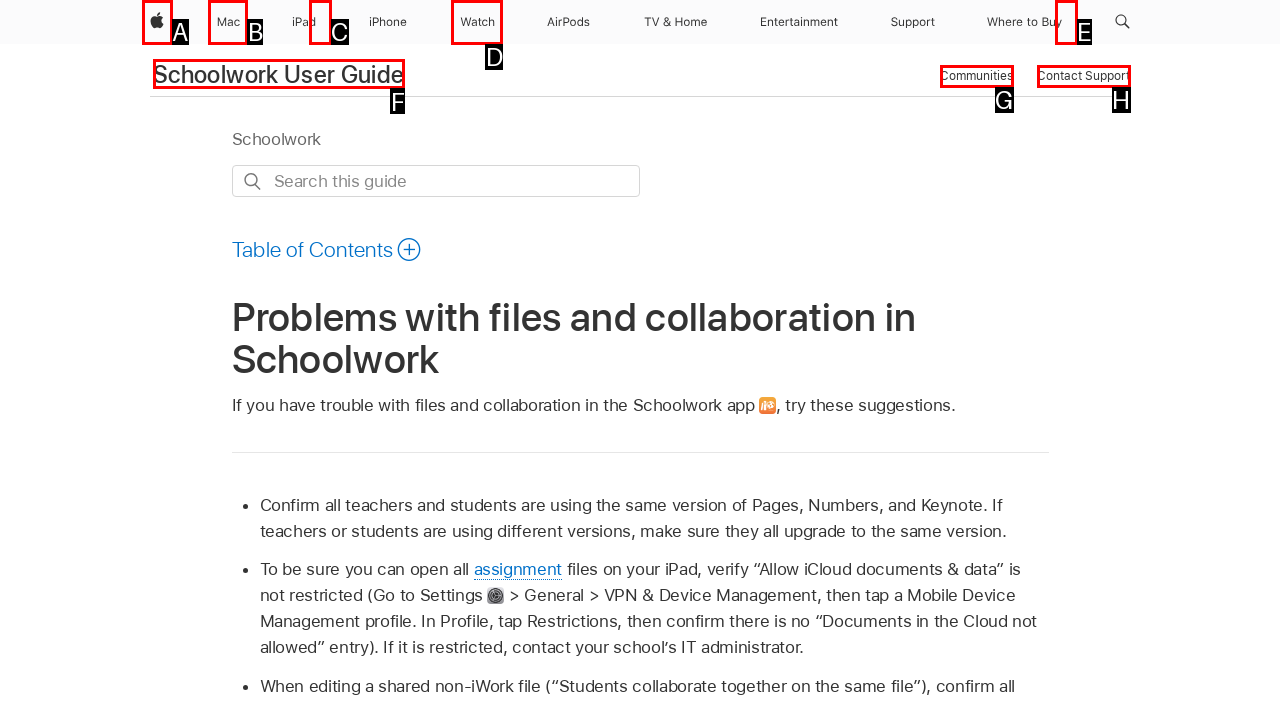Identify which HTML element matches the description: Communities. Answer with the correct option's letter.

G